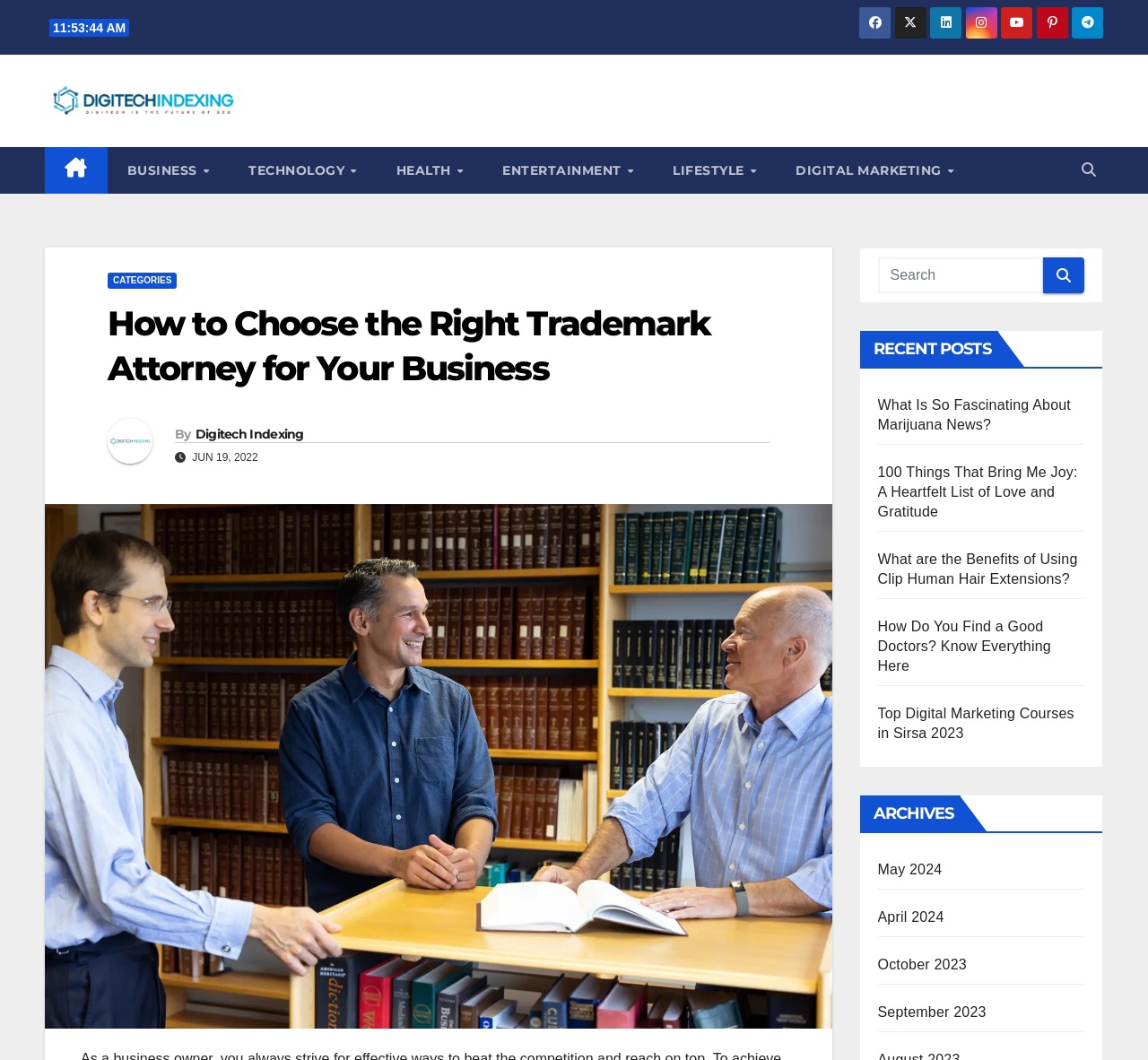Determine the bounding box coordinates for the UI element with the following description: "September 2023". The coordinates should be four float numbers between 0 and 1, represented as [left, top, right, bottom].

[0.764, 0.948, 0.859, 0.962]